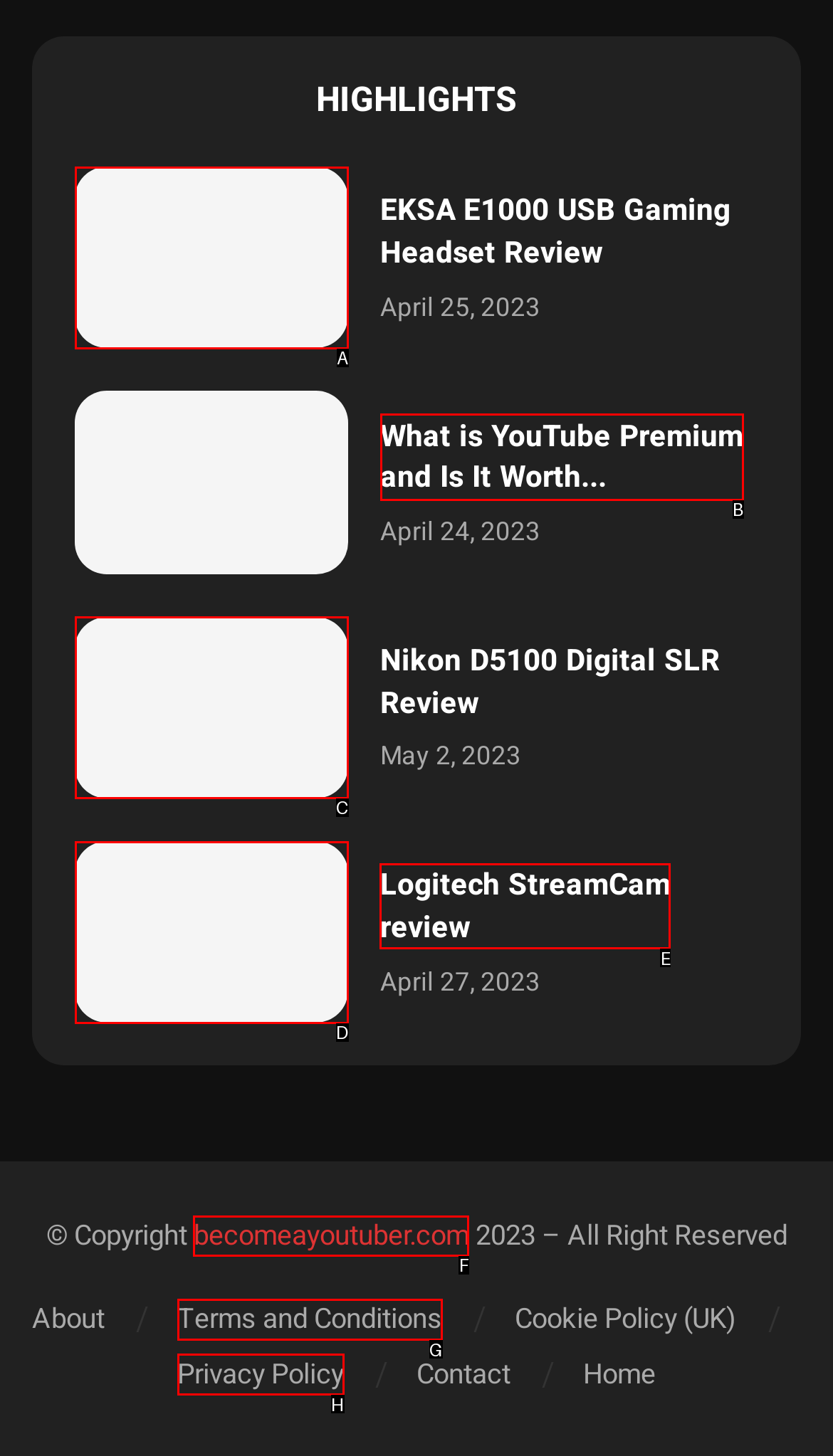To perform the task "Read Logitech StreamCam review", which UI element's letter should you select? Provide the letter directly.

E